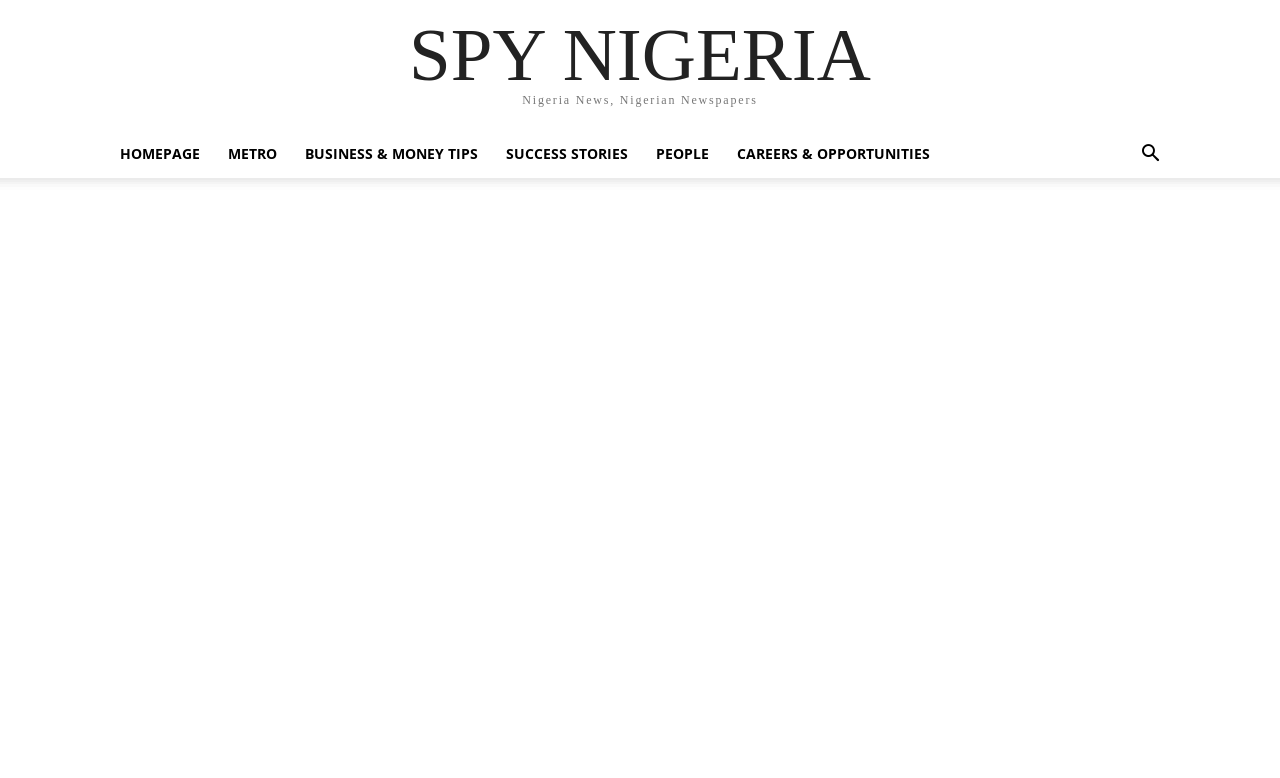Extract the bounding box of the UI element described as: "Business & Money Tips".

[0.227, 0.167, 0.384, 0.229]